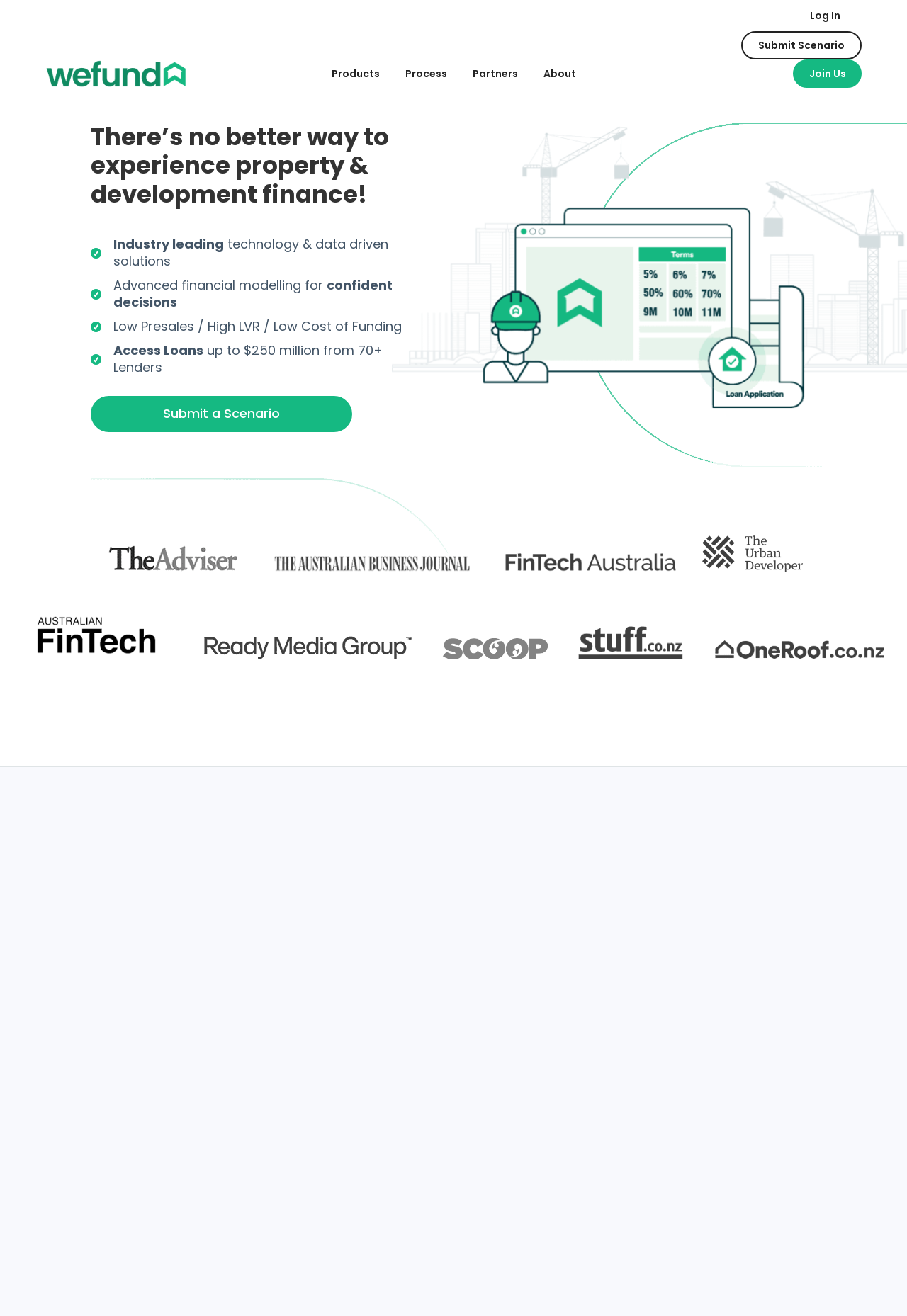What is the benefit of using Wefund's financial modelling?
Could you please answer the question thoroughly and with as much detail as possible?

On the webpage, it is mentioned that Wefund's advanced financial modelling enables confident decisions, which implies that the benefit of using Wefund's financial modelling is to make confident decisions.